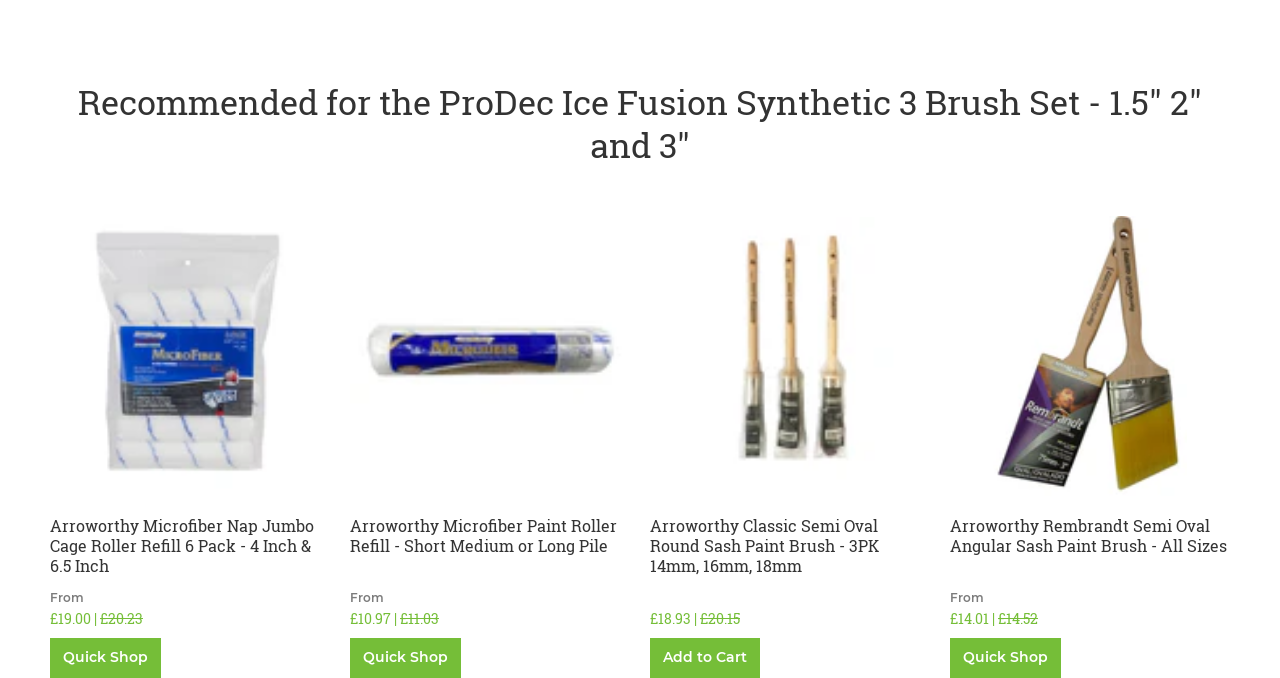Please identify the bounding box coordinates of the element's region that needs to be clicked to fulfill the following instruction: "View product details of Arroworthy Microfiber Paint Roller Refill - Short Medium or Long Pile". The bounding box coordinates should consist of four float numbers between 0 and 1, i.e., [left, top, right, bottom].

[0.273, 0.319, 0.492, 0.732]